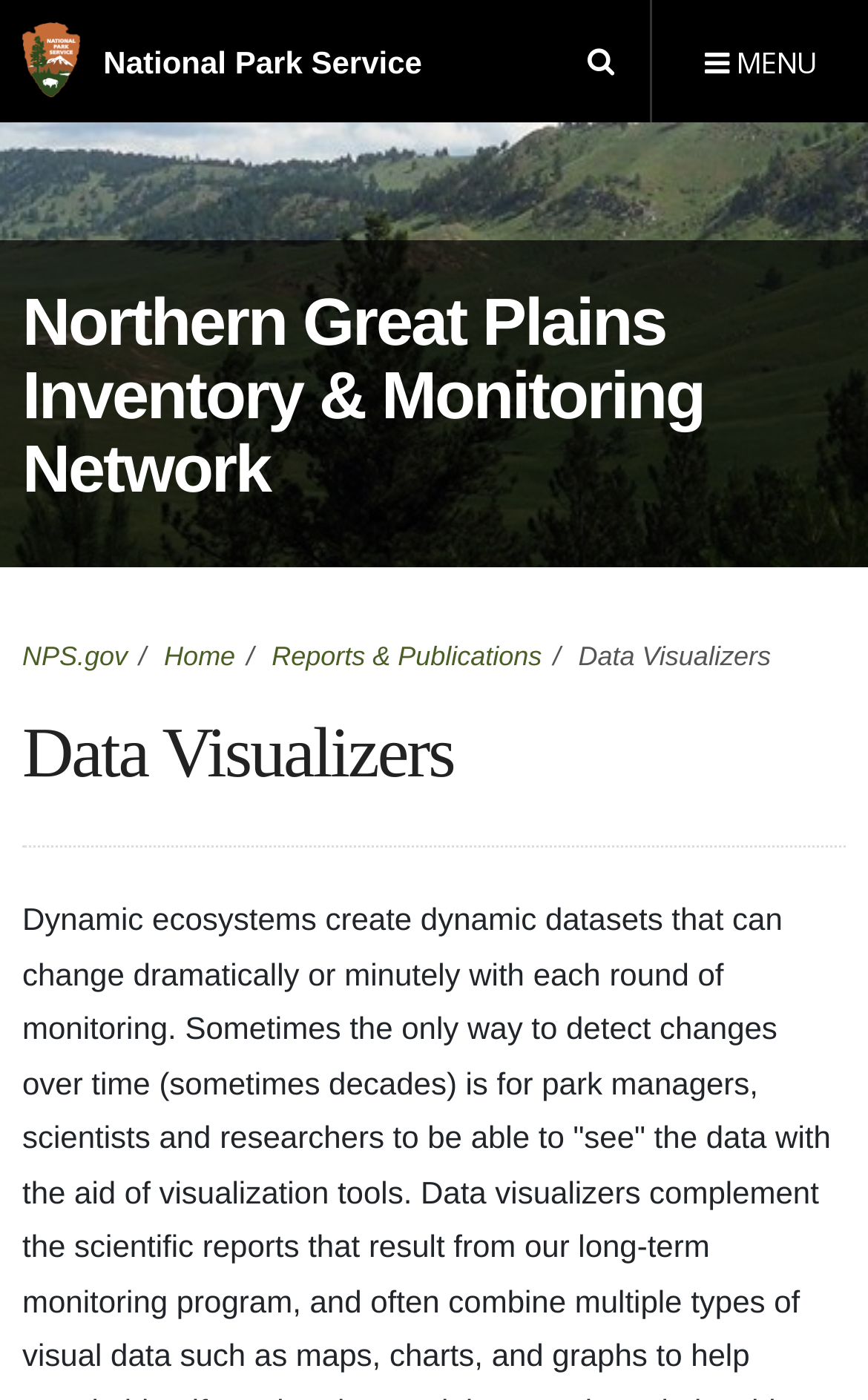Provide the bounding box coordinates of the HTML element this sentence describes: "Open Menu Close Menu".

[0.749, 0.0, 1.0, 0.087]